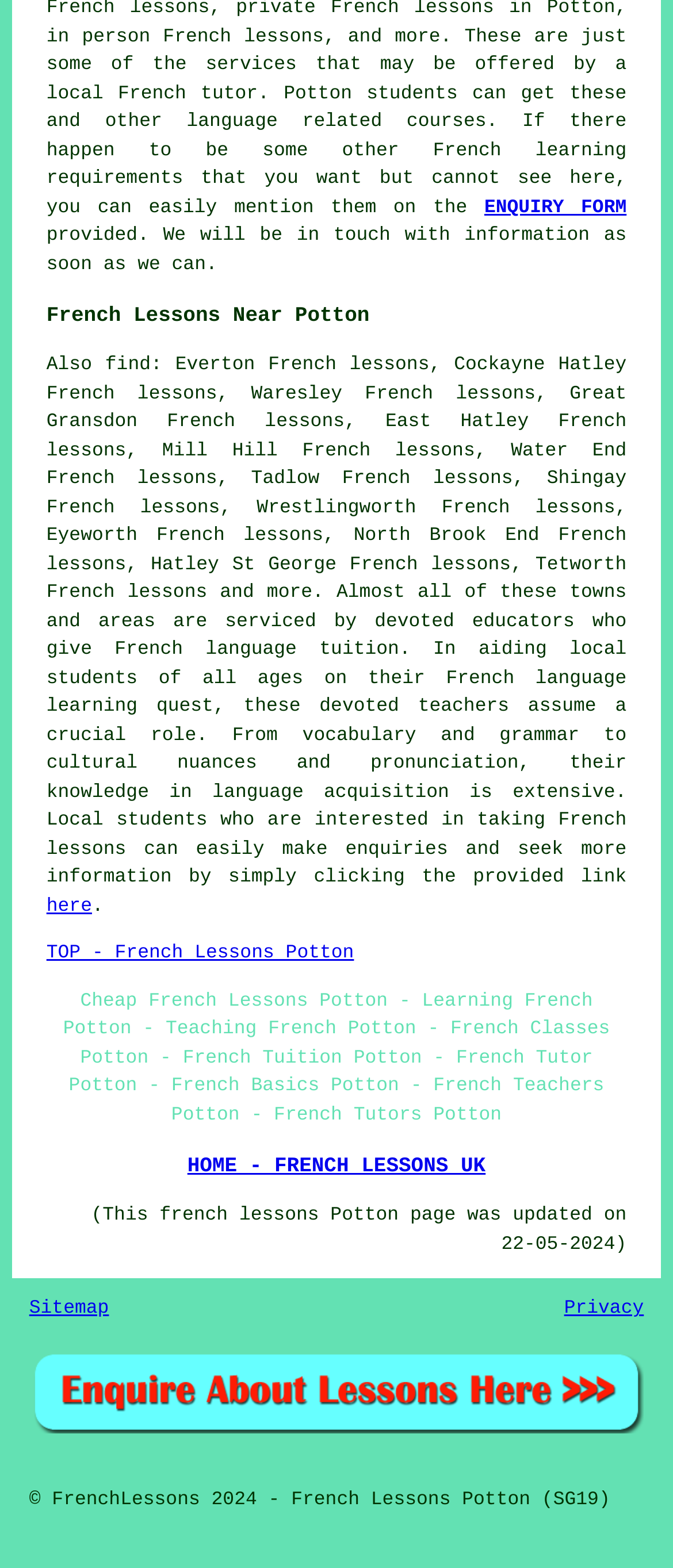Using the provided element description "French language", determine the bounding box coordinates of the UI element.

[0.663, 0.427, 0.931, 0.44]